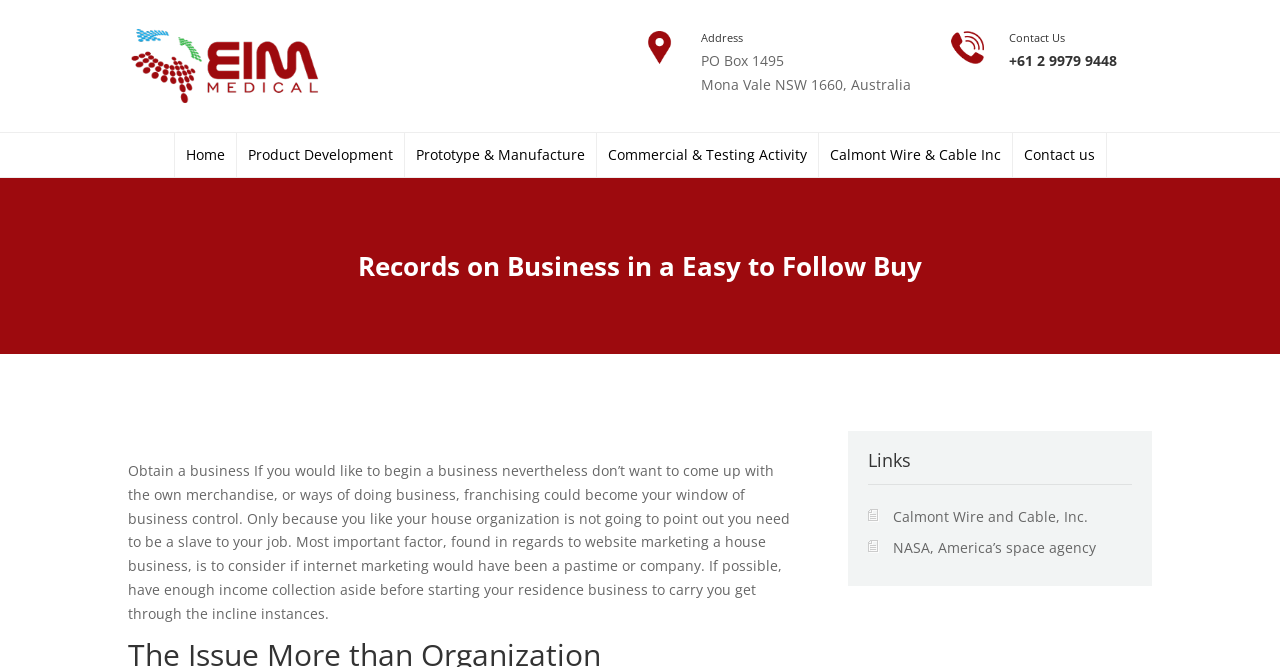Identify the bounding box for the described UI element: "Calmont Wire and Cable, Inc.".

[0.698, 0.76, 0.85, 0.788]